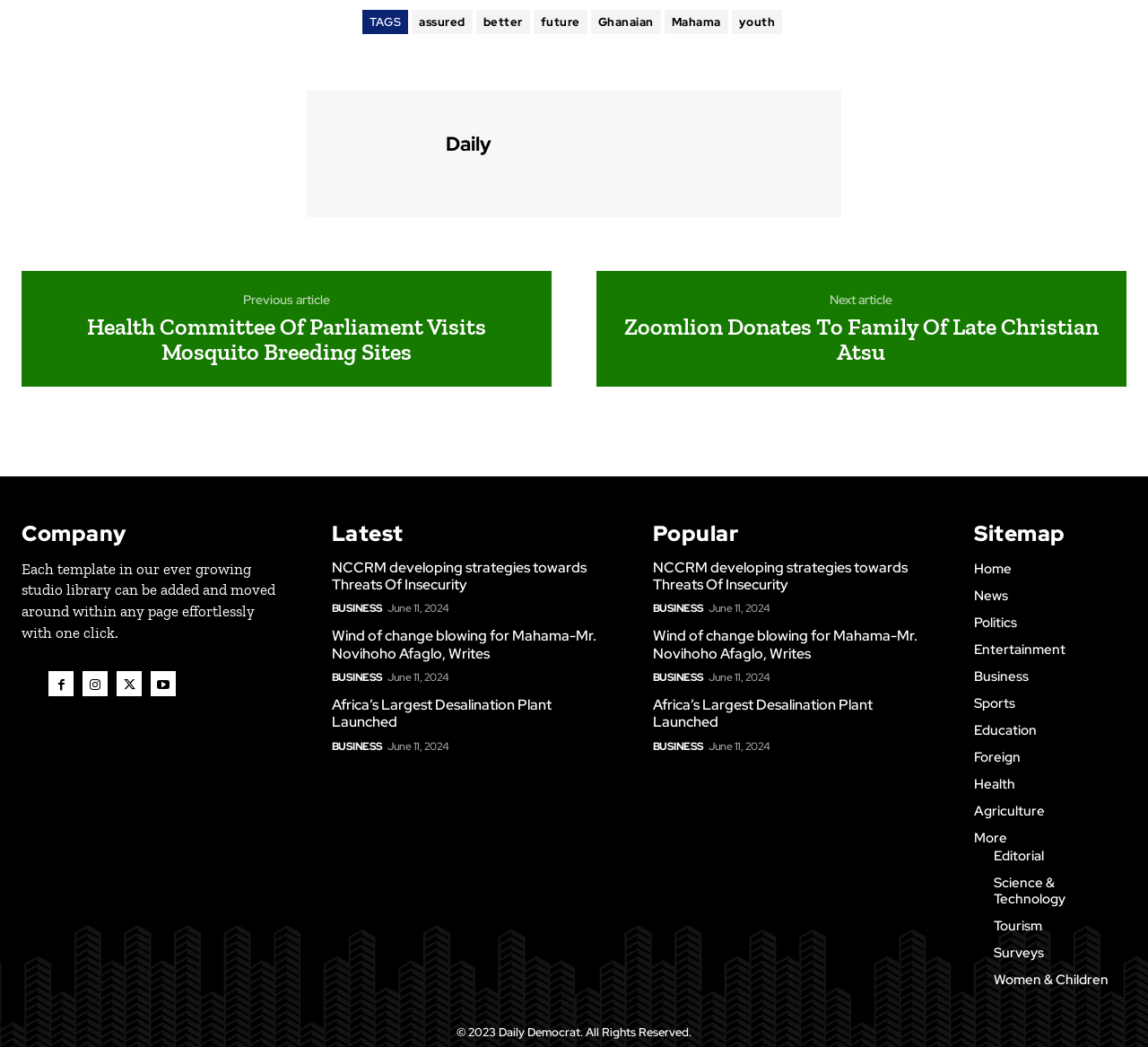Identify the bounding box coordinates of the element that should be clicked to fulfill this task: "click on the 'assured' tag". The coordinates should be provided as four float numbers between 0 and 1, i.e., [left, top, right, bottom].

[0.359, 0.009, 0.411, 0.032]